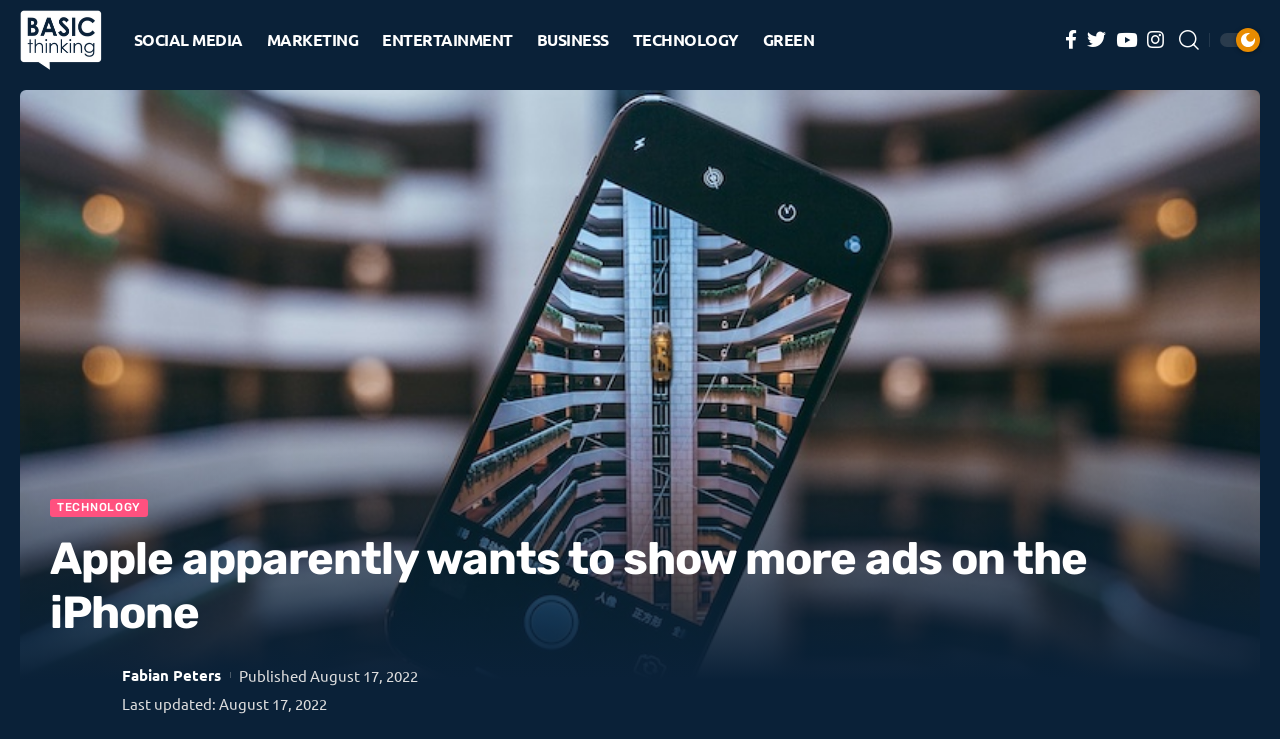Given the element description "parent_node: Support us", identify the bounding box of the corresponding UI element.

None